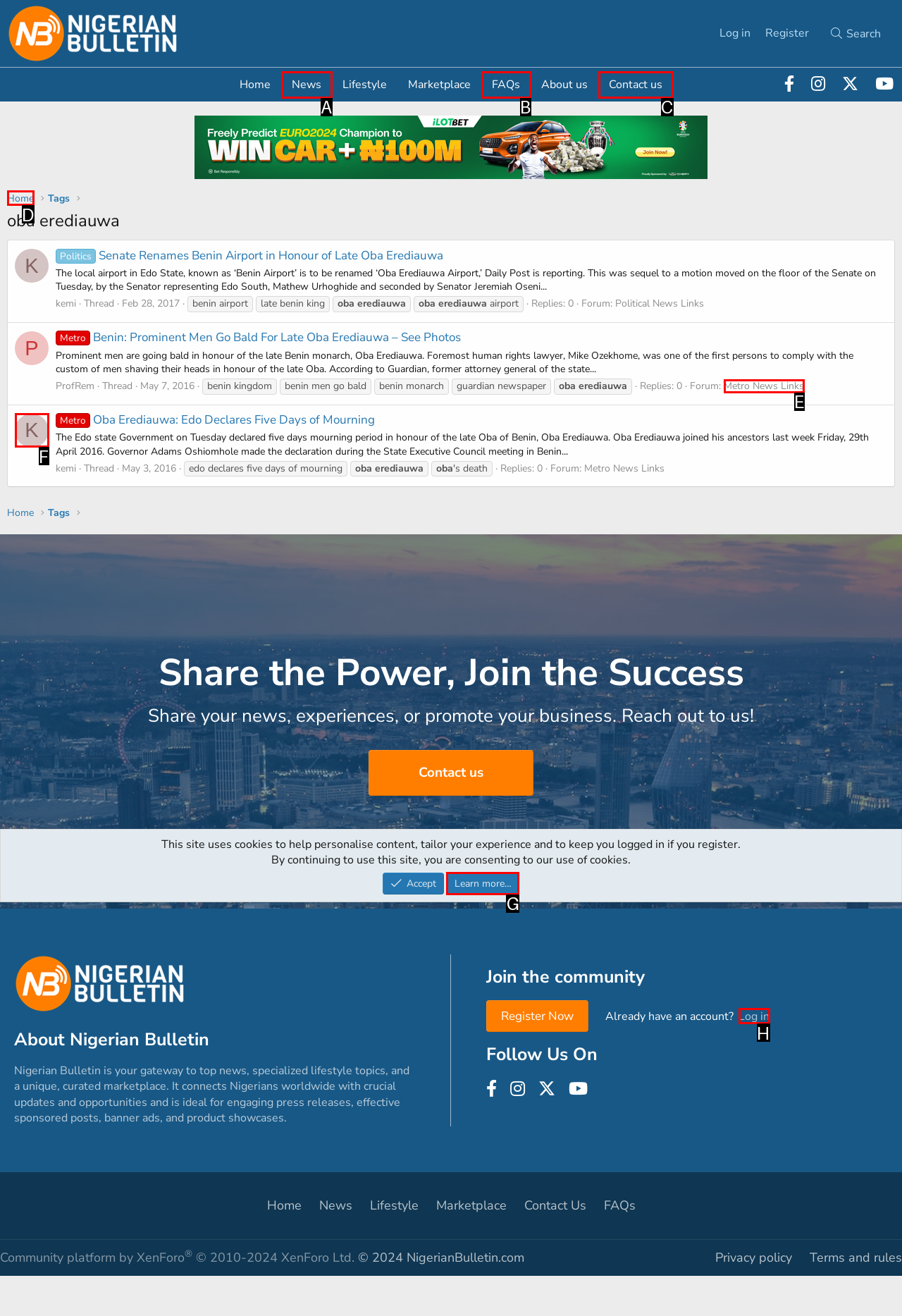Identify the bounding box that corresponds to: Log in
Respond with the letter of the correct option from the provided choices.

H